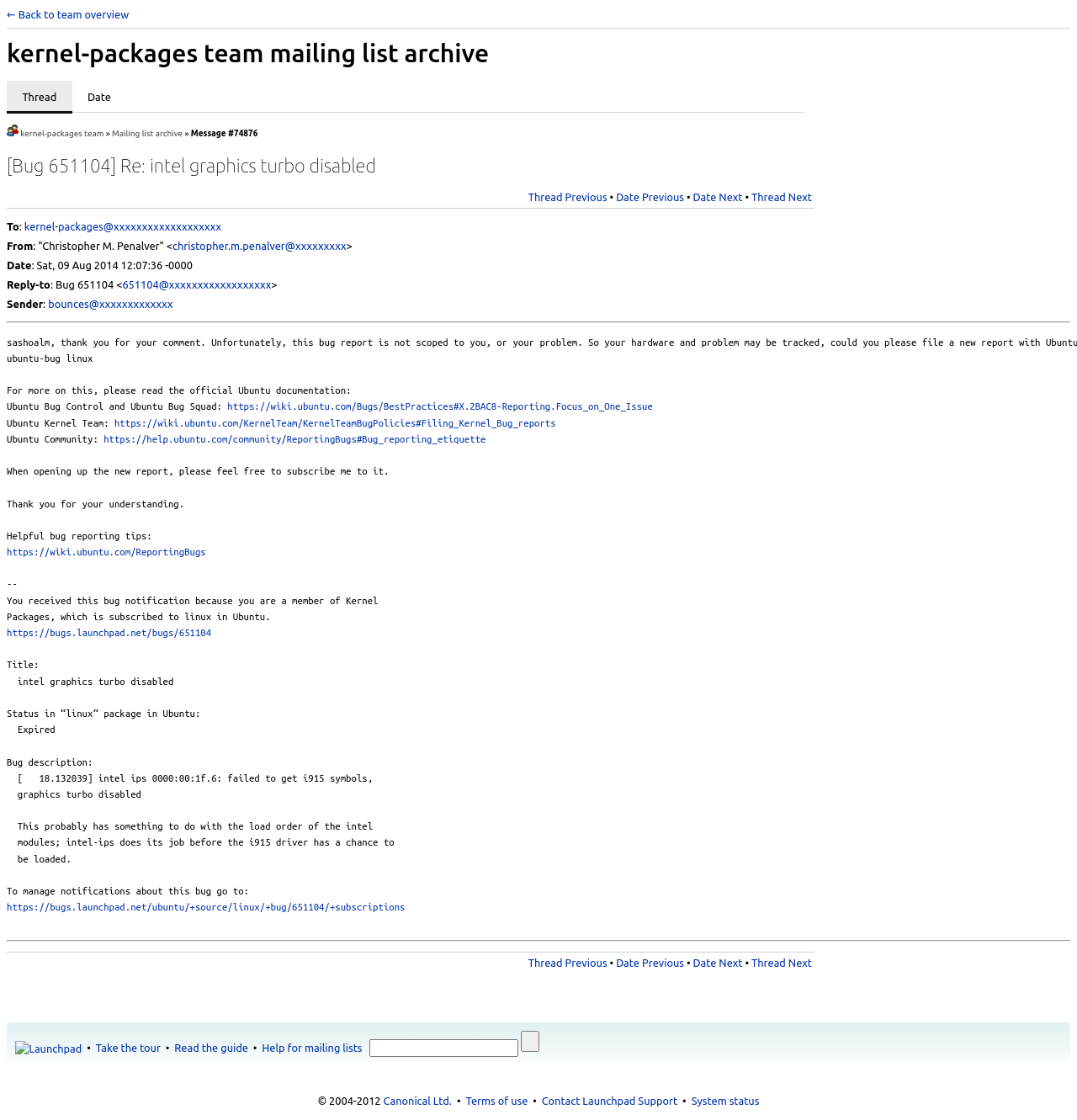What is the status of the bug in 'linux' package in Ubuntu?
Respond to the question with a single word or phrase according to the image.

Expired